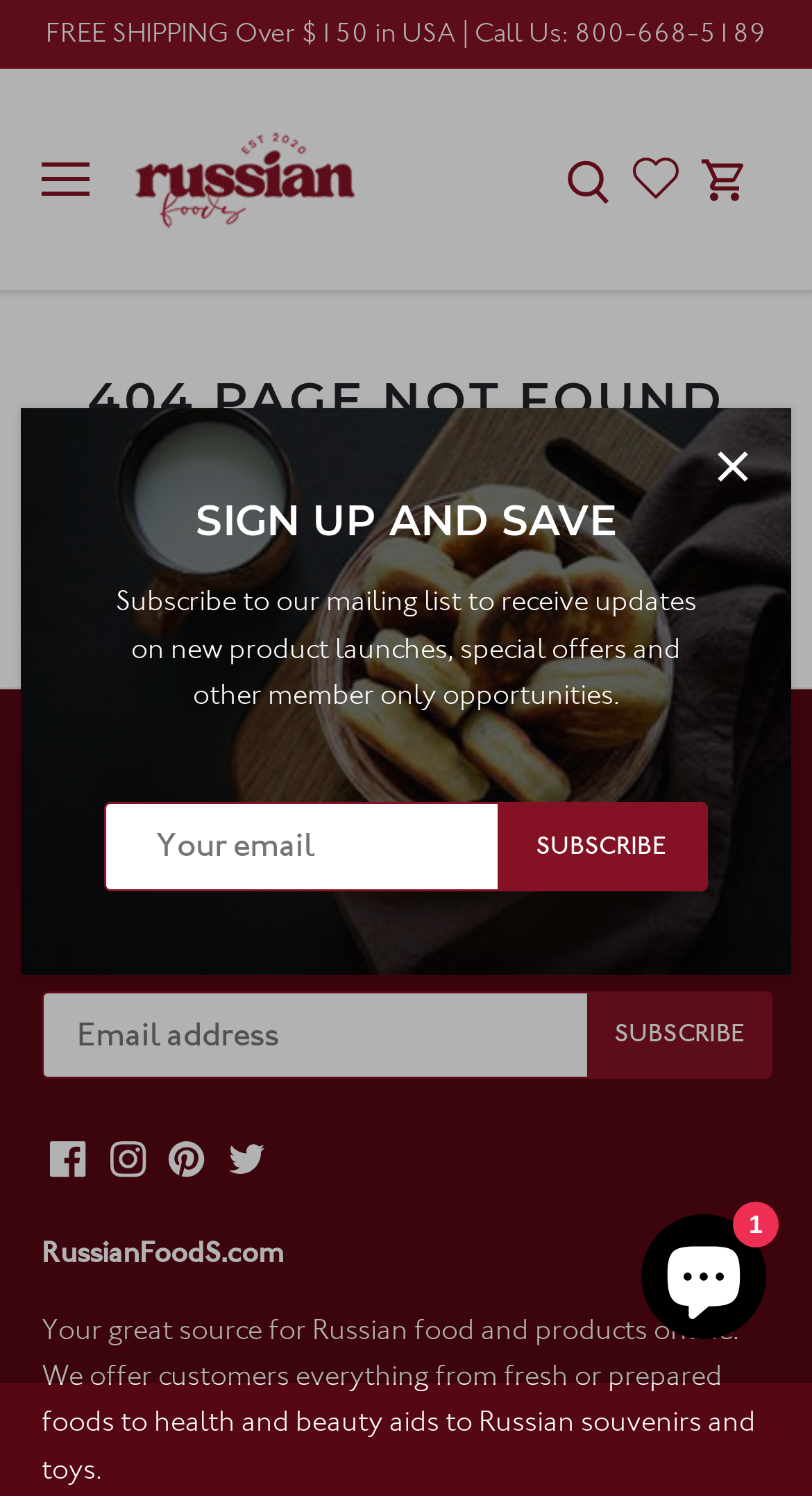Specify the bounding box coordinates of the area that needs to be clicked to achieve the following instruction: "Subscribe to the mailing list".

[0.723, 0.662, 0.951, 0.721]